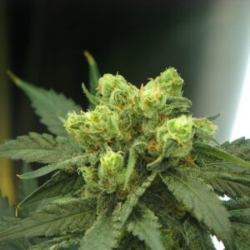Please give a concise answer to this question using a single word or phrase: 
Is Wonder Woman suitable for indoor cultivation?

Yes